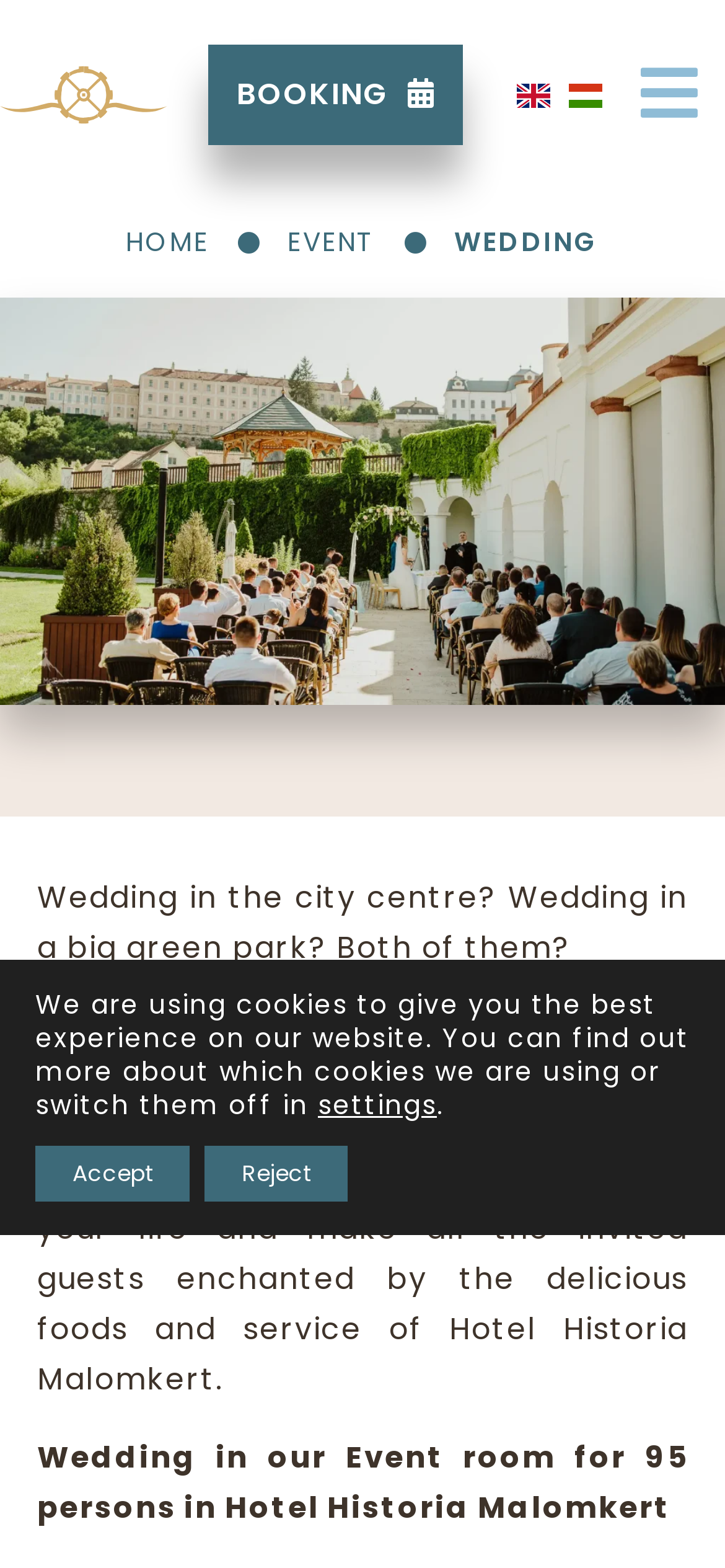For the given element description settings, determine the bounding box coordinates of the UI element. The coordinates should follow the format (top-left x, top-left y, bottom-right x, bottom-right y) and be within the range of 0 to 1.

[0.438, 0.694, 0.603, 0.715]